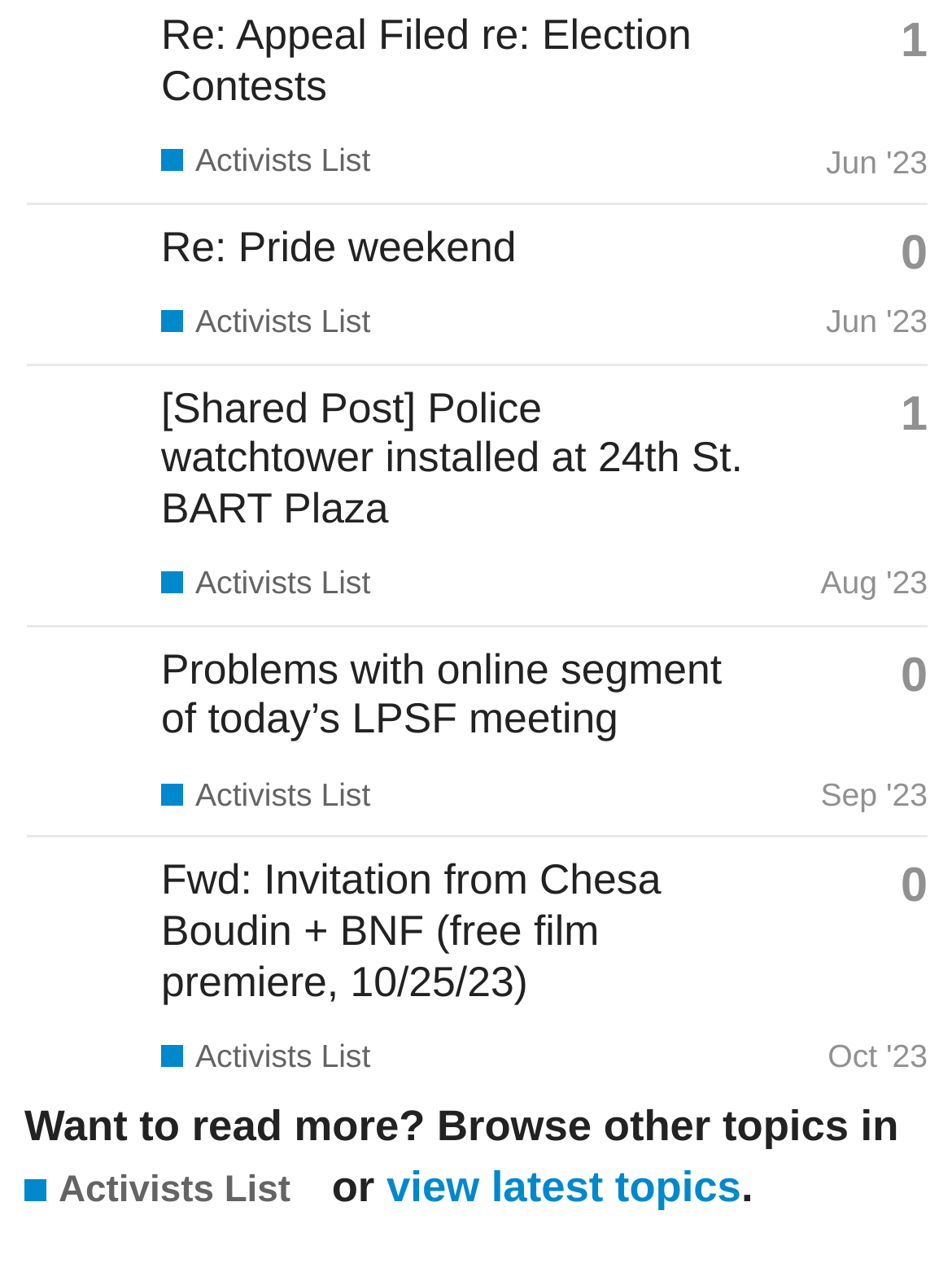Use the details in the image to answer the question thoroughly: 
How many replies does the topic 'Problems with online segment of today’s LPSF meeting' have?

I looked at the generic element 'This topic has 0 replies' within the gridcell element for that topic and found that it has 0 replies.